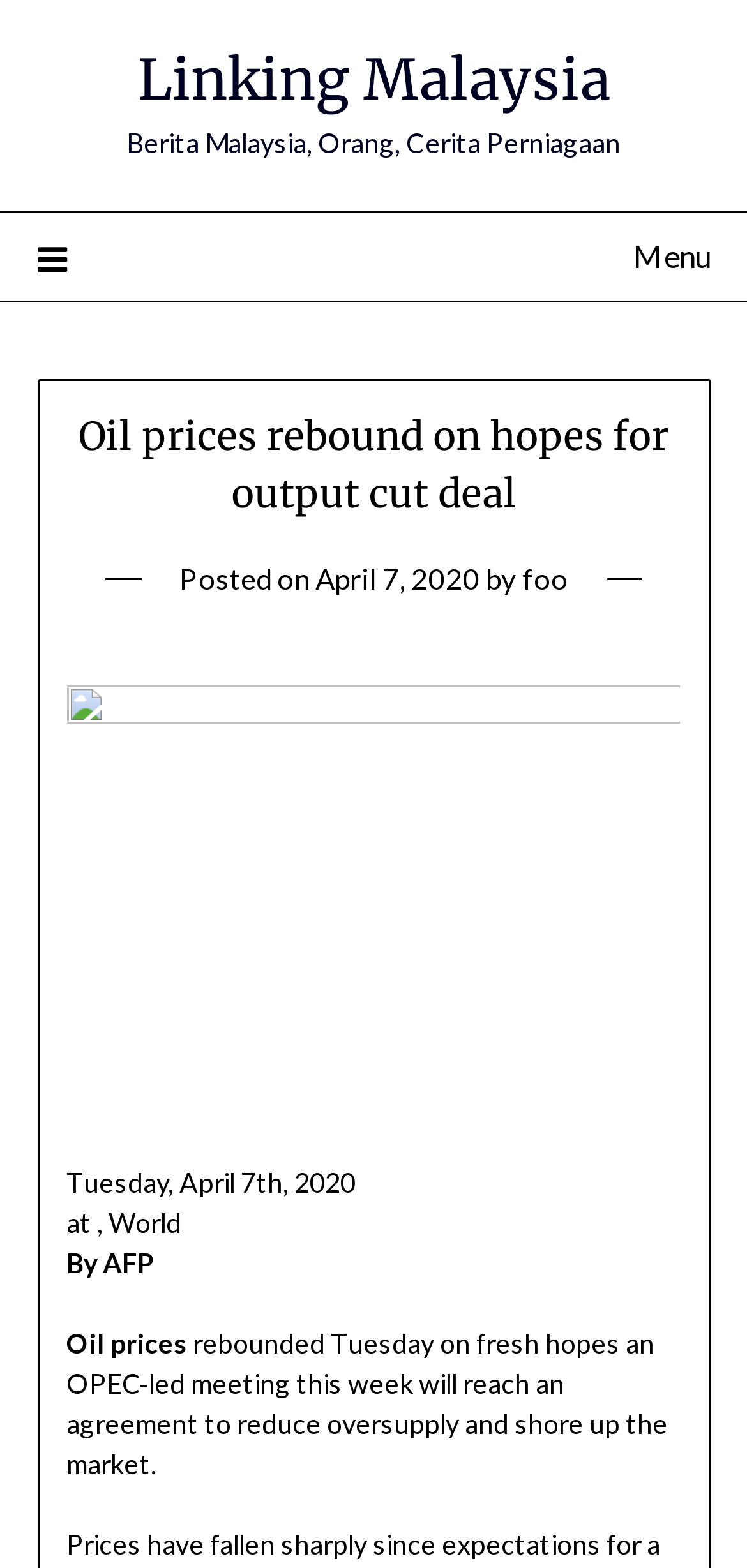What is the purpose of the OPEC-led meeting?
Please craft a detailed and exhaustive response to the question.

The purpose of the OPEC-led meeting is mentioned in the first sentence 'Oil prices rebounded Tuesday on fresh hopes an OPEC-led meeting this week will reach an agreement to reduce oversupply and shore up the market.' which indicates that the meeting aims to reduce oversupply and shore up the market.